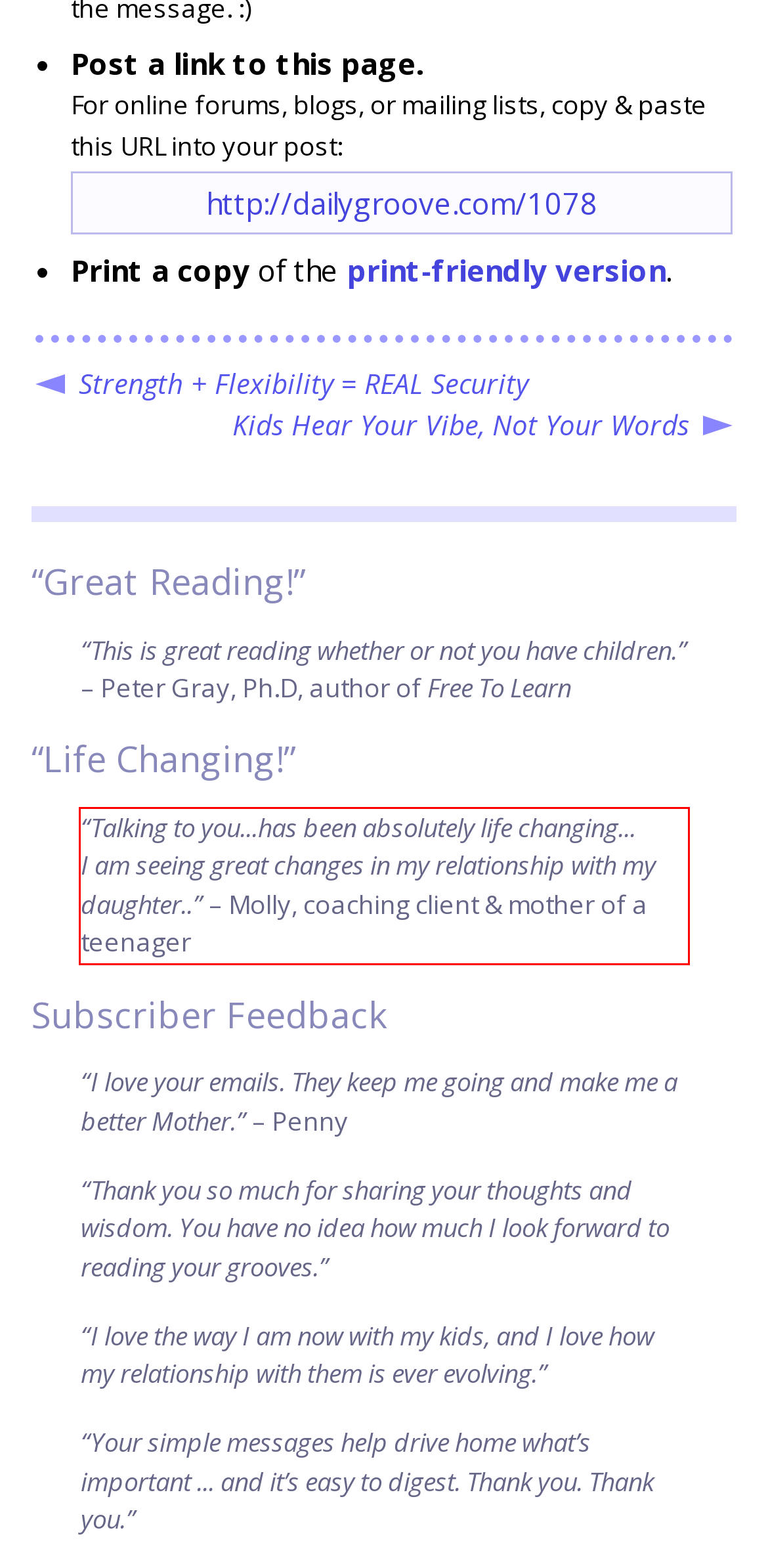Within the provided webpage screenshot, find the red rectangle bounding box and perform OCR to obtain the text content.

“Talking to you...has been absolutely life changing... I am seeing great changes in my relationship with my daughter..” – Molly, coaching client & mother of a teenager